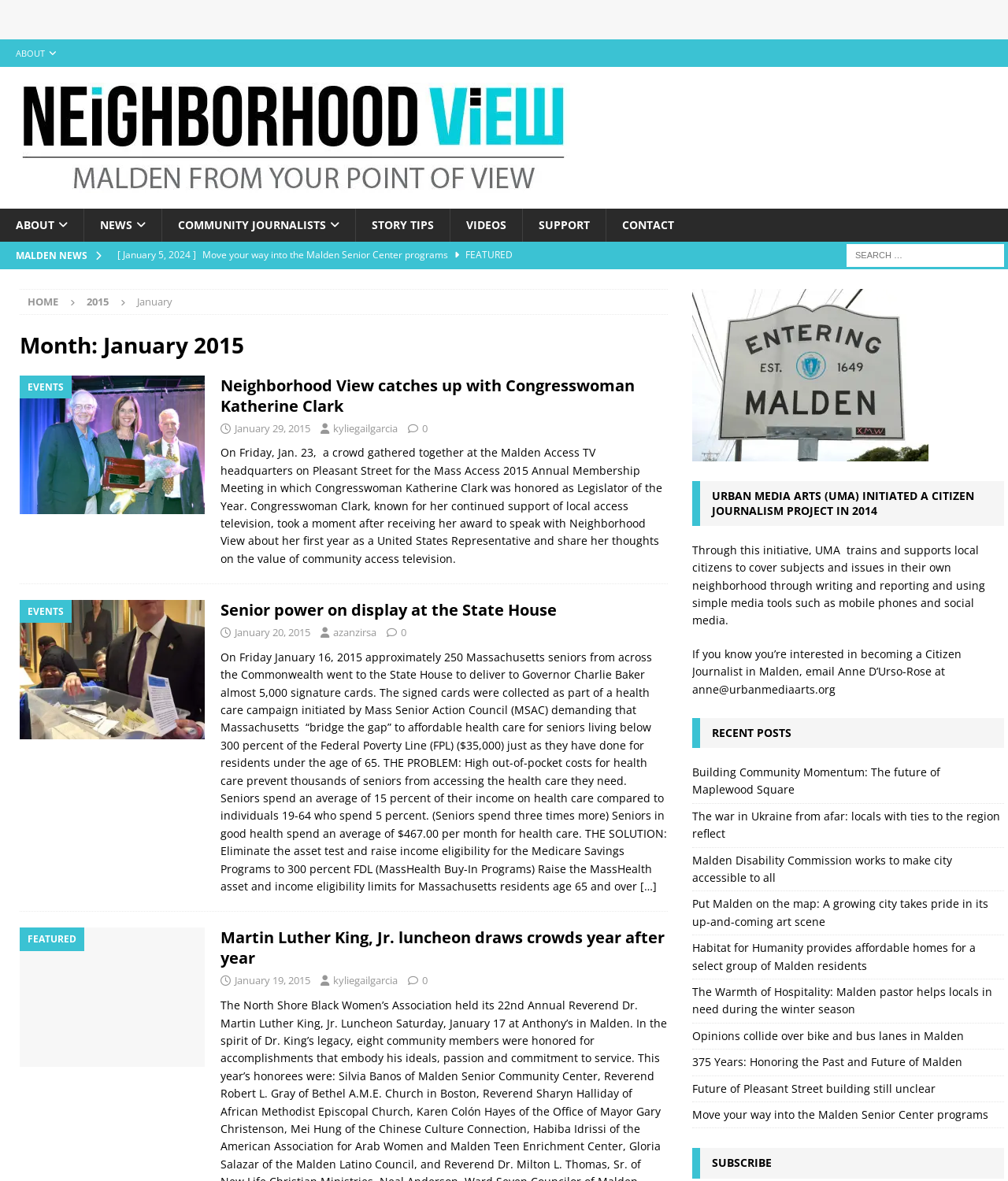Identify the bounding box coordinates of the clickable region necessary to fulfill the following instruction: "Read the article about Congresswoman Katherine Clark". The bounding box coordinates should be four float numbers between 0 and 1, i.e., [left, top, right, bottom].

[0.219, 0.317, 0.63, 0.352]